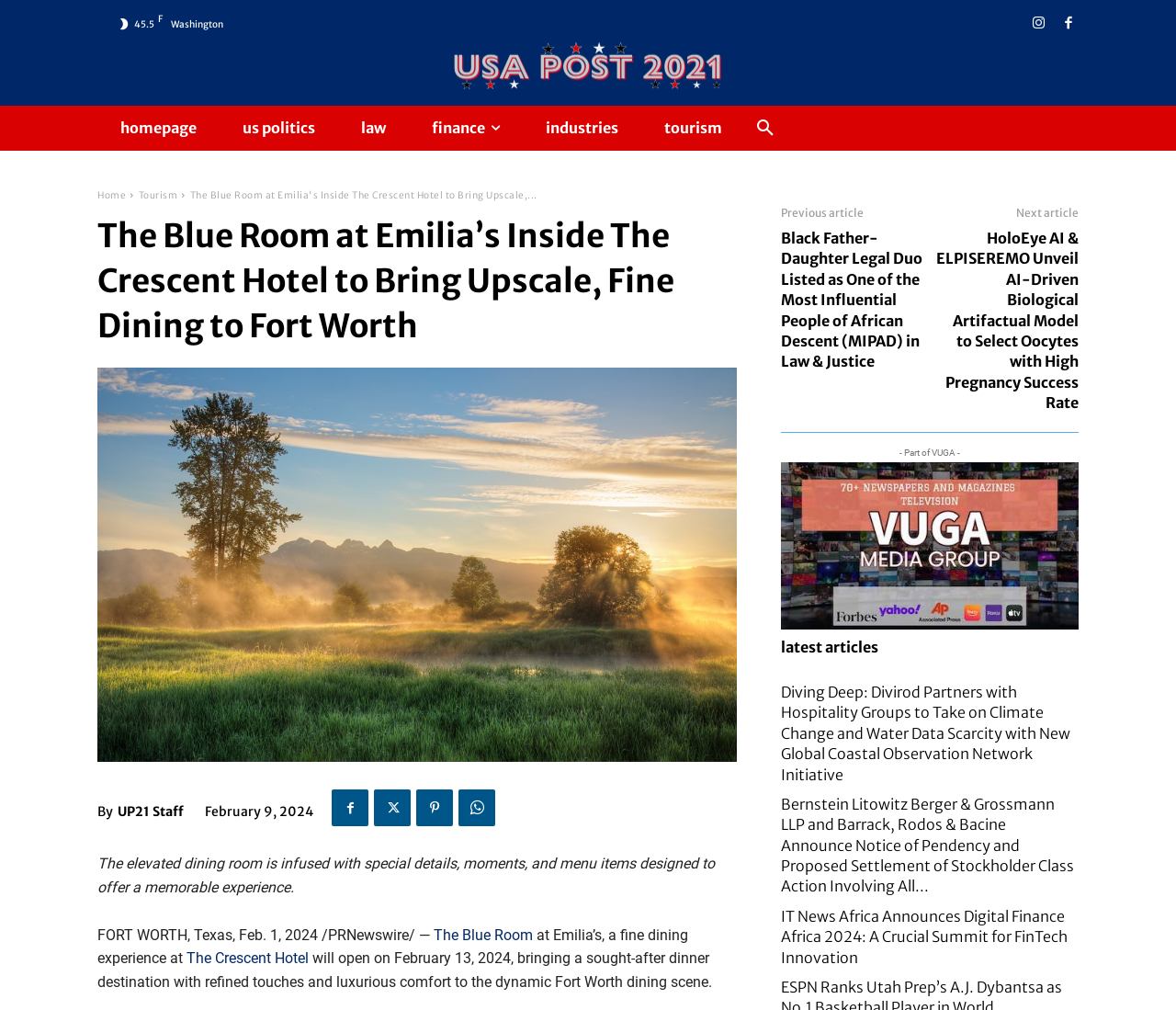Determine the coordinates of the bounding box that should be clicked to complete the instruction: "Go to homepage". The coordinates should be represented by four float numbers between 0 and 1: [left, top, right, bottom].

[0.083, 0.105, 0.187, 0.149]